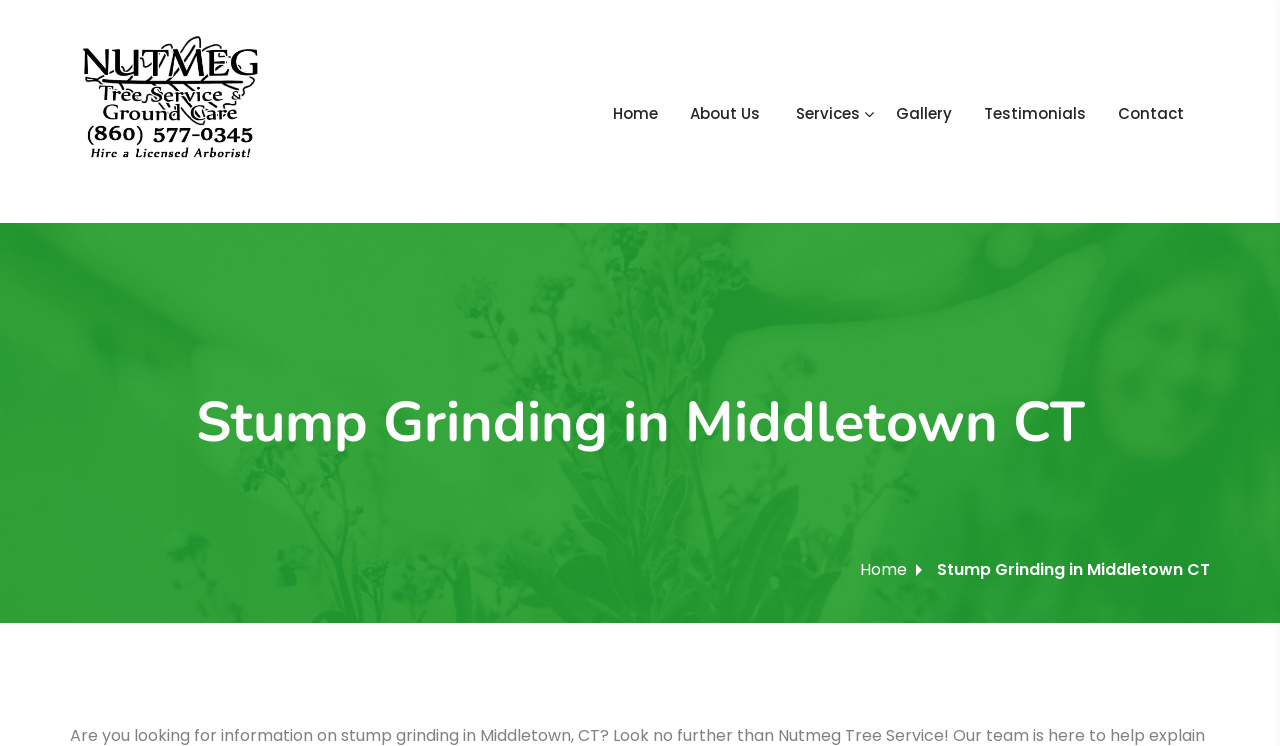What is the main service offered? Look at the image and give a one-word or short phrase answer.

Stump Grinding